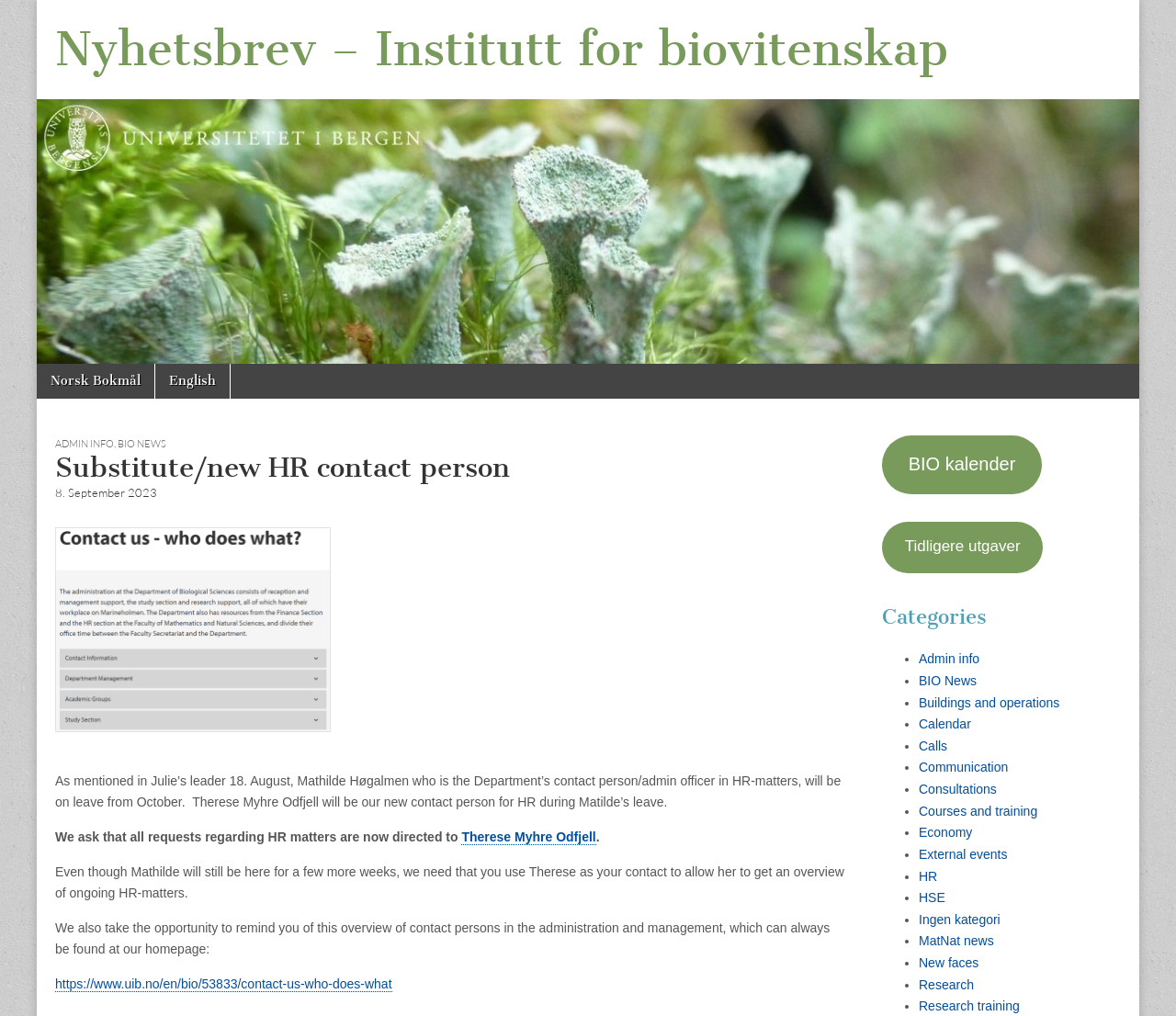Please mark the clickable region by giving the bounding box coordinates needed to complete this instruction: "View current issue".

None